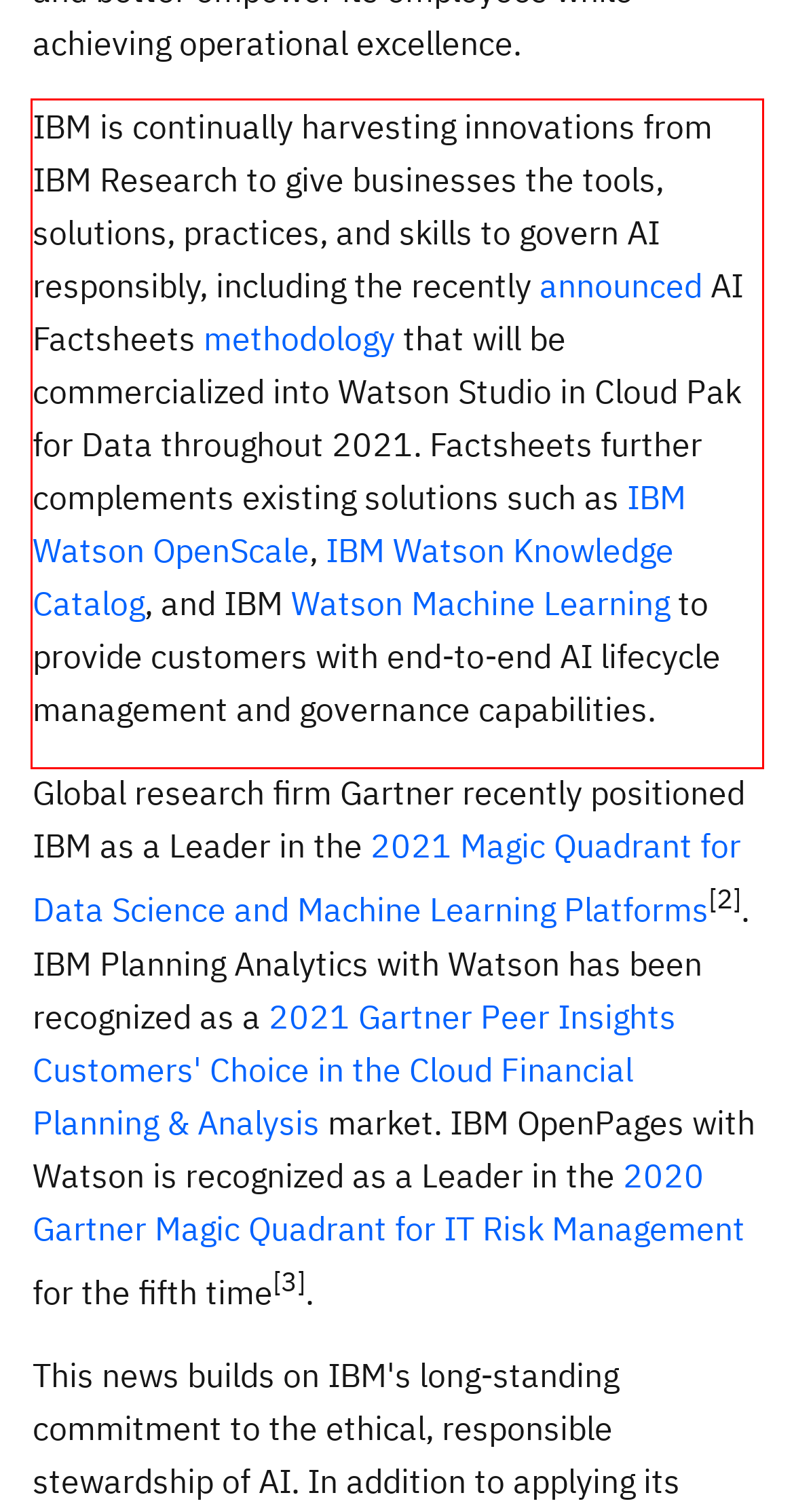Please identify and extract the text from the UI element that is surrounded by a red bounding box in the provided webpage screenshot.

IBM is continually harvesting innovations from IBM Research to give businesses the tools, solutions, practices, and skills to govern AI responsibly, including the recently announced AI Factsheets methodology that will be commercialized into Watson Studio in Cloud Pak for Data throughout 2021. Factsheets further complements existing solutions such as IBM Watson OpenScale, IBM Watson Knowledge Catalog, and IBM Watson Machine Learning to provide customers with end-to-end AI lifecycle management and governance capabilities.